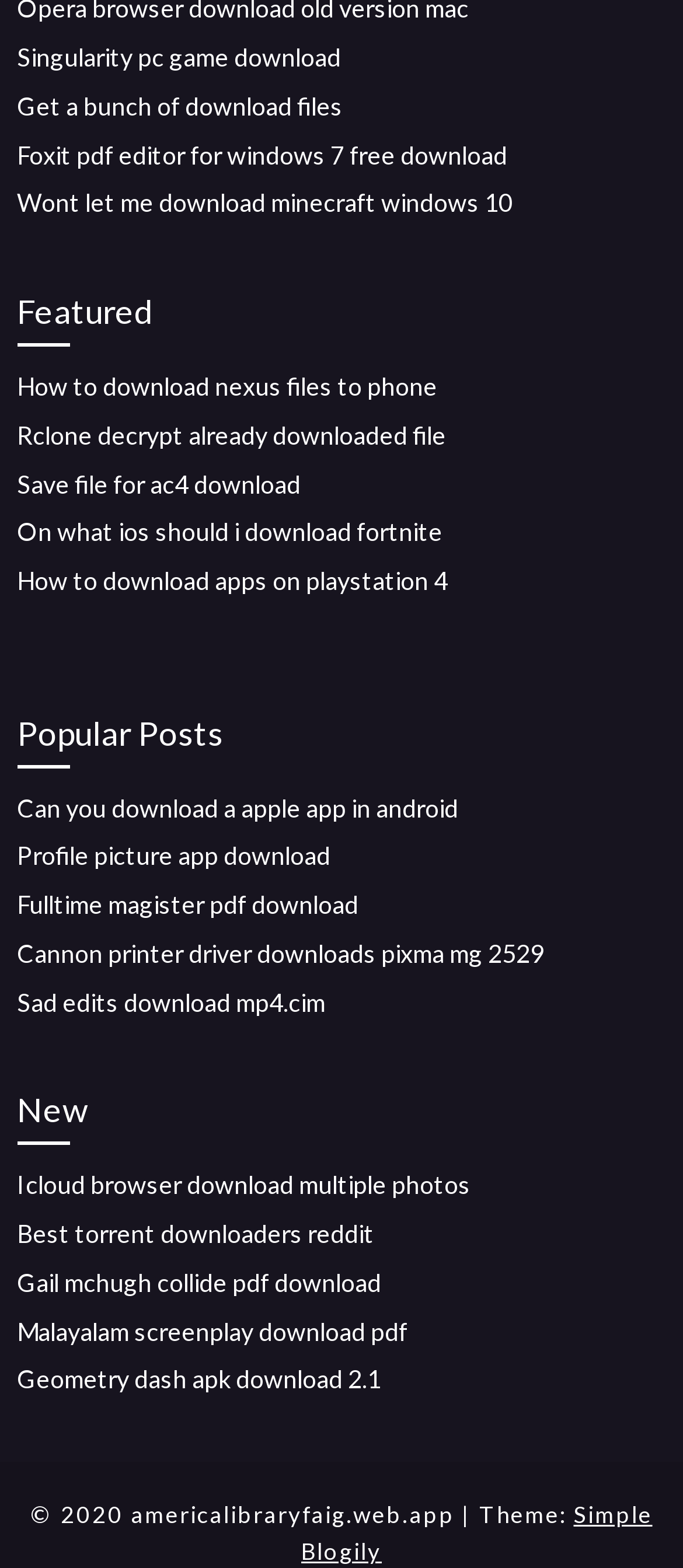Given the description "Simple Blogily", determine the bounding box of the corresponding UI element.

[0.441, 0.957, 0.955, 0.998]